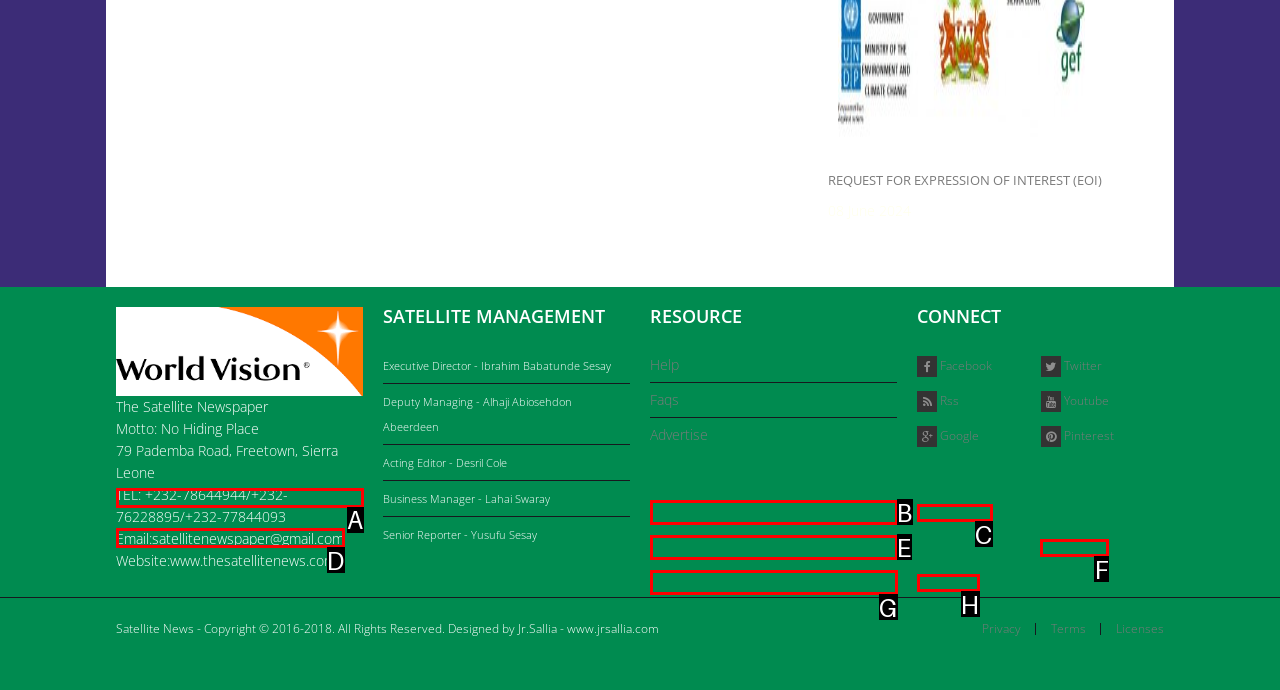Tell me which one HTML element I should click to complete the following task: Contact the Satellite Newspaper via email Answer with the option's letter from the given choices directly.

D